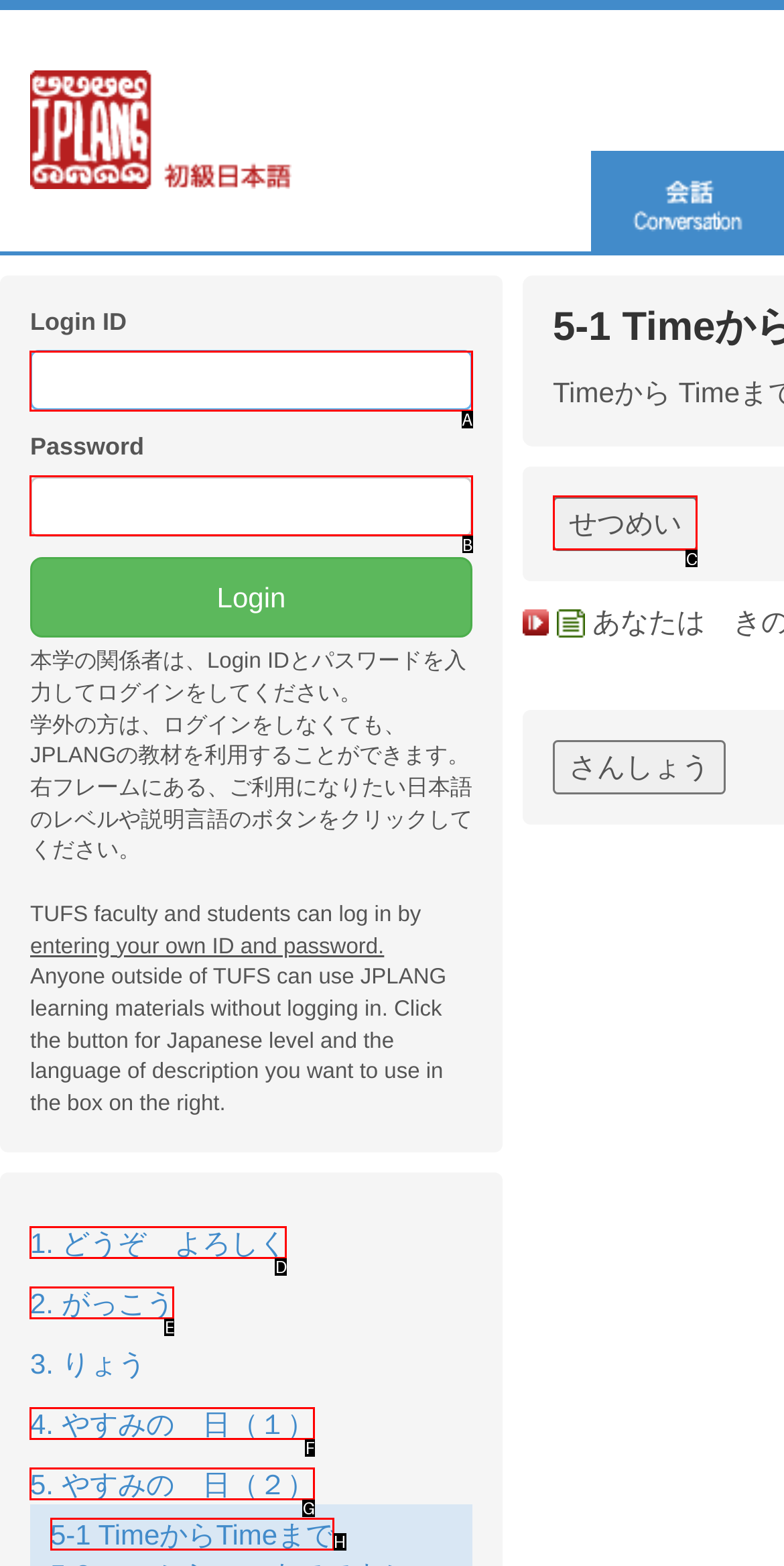Identify the letter that best matches this UI element description: parent_node: Login ID name="user[password]"
Answer with the letter from the given options.

B